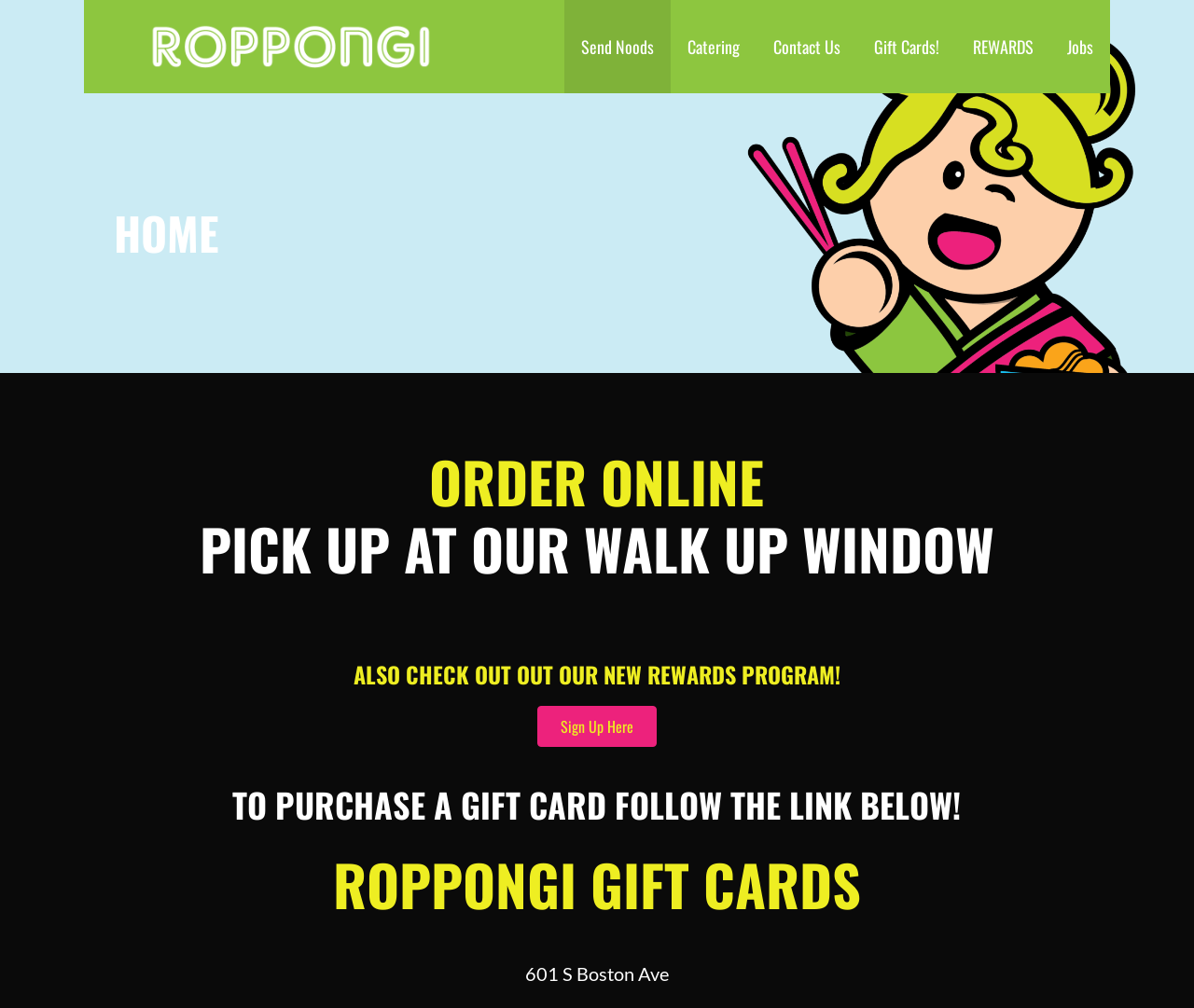Extract the bounding box for the UI element that matches this description: "Sign Up Here".

[0.45, 0.701, 0.55, 0.741]